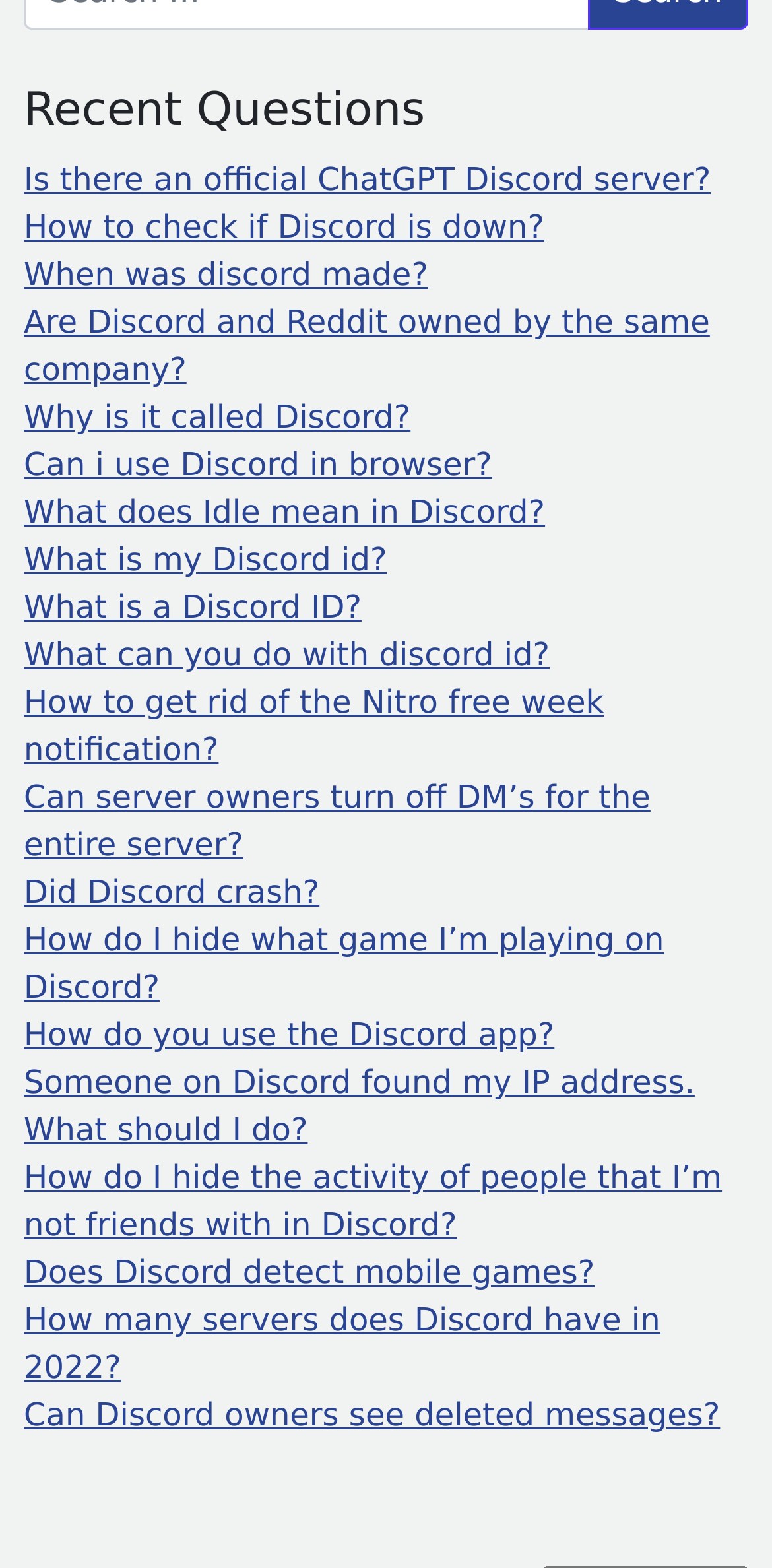Pinpoint the bounding box coordinates of the element that must be clicked to accomplish the following instruction: "Check if Discord is down". The coordinates should be in the format of four float numbers between 0 and 1, i.e., [left, top, right, bottom].

[0.031, 0.133, 0.705, 0.157]